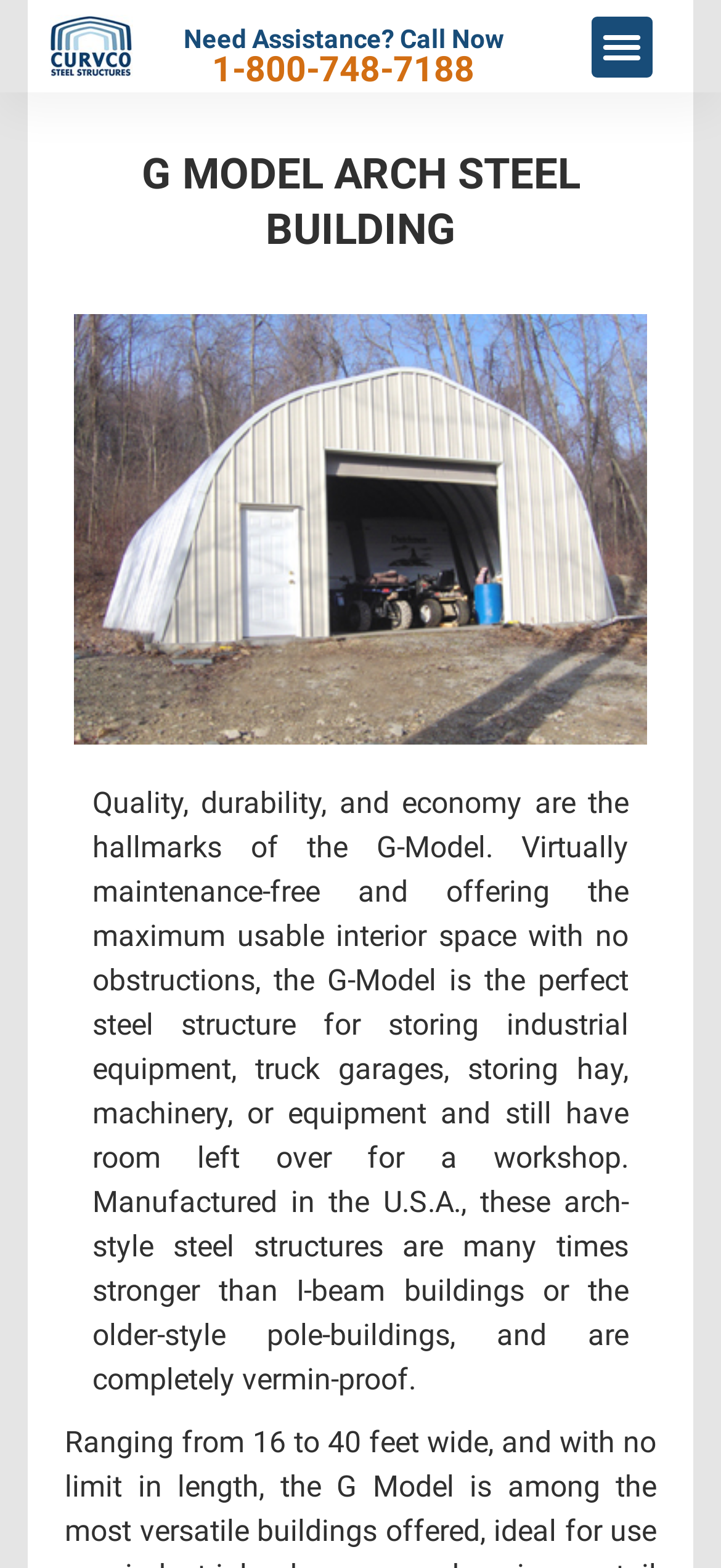Offer a thorough description of the webpage.

The webpage is about the G Model Gambrel Style Arch Building, a type of prefabricated construction. At the top left corner, there is a link to "Curvco Steel Structures" accompanied by an image with the same name. Next to it, on the top center, there are two links: "Need Assistance? Call Now" and a phone number "1-800-748-7188". 

On the top right corner, there is a button labeled "Menu Toggle". Below the top section, the main content begins with a heading "G MODEL ARCH STEEL BUILDING" that spans almost the entire width of the page. 

Under the heading, there is a paragraph of text that describes the features and benefits of the G-Model, including its quality, durability, economy, and maintenance-free characteristics. It also highlights the maximum usable interior space and its strength compared to other types of buildings. 

To the left of the text, there is an image of a "G-Model Metal Garage", which is likely an example of the G-Model Arch Building. The image takes up about half of the page's height and is positioned near the center of the page.